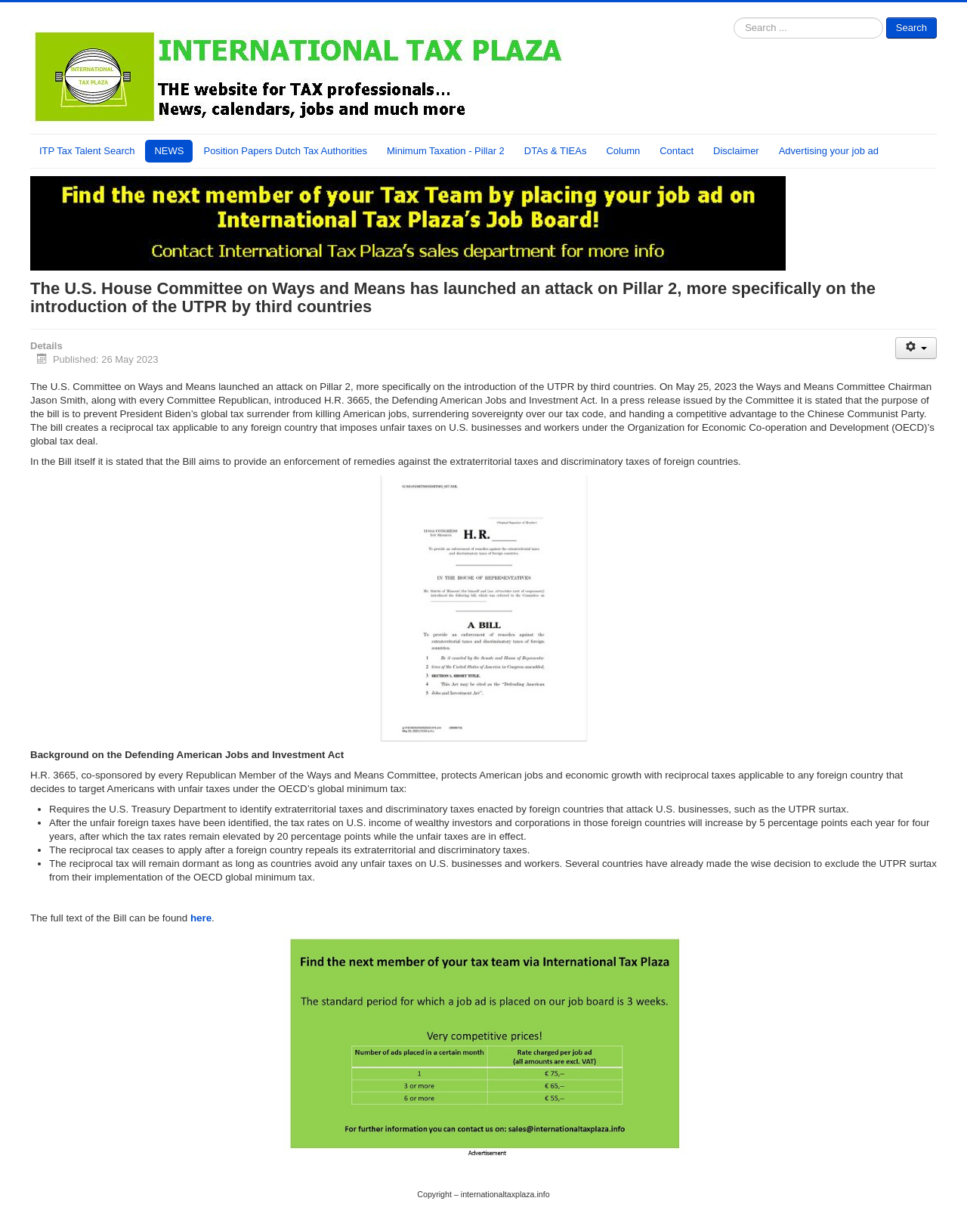Identify the bounding box coordinates of the region that should be clicked to execute the following instruction: "Search for something".

[0.759, 0.014, 0.969, 0.031]